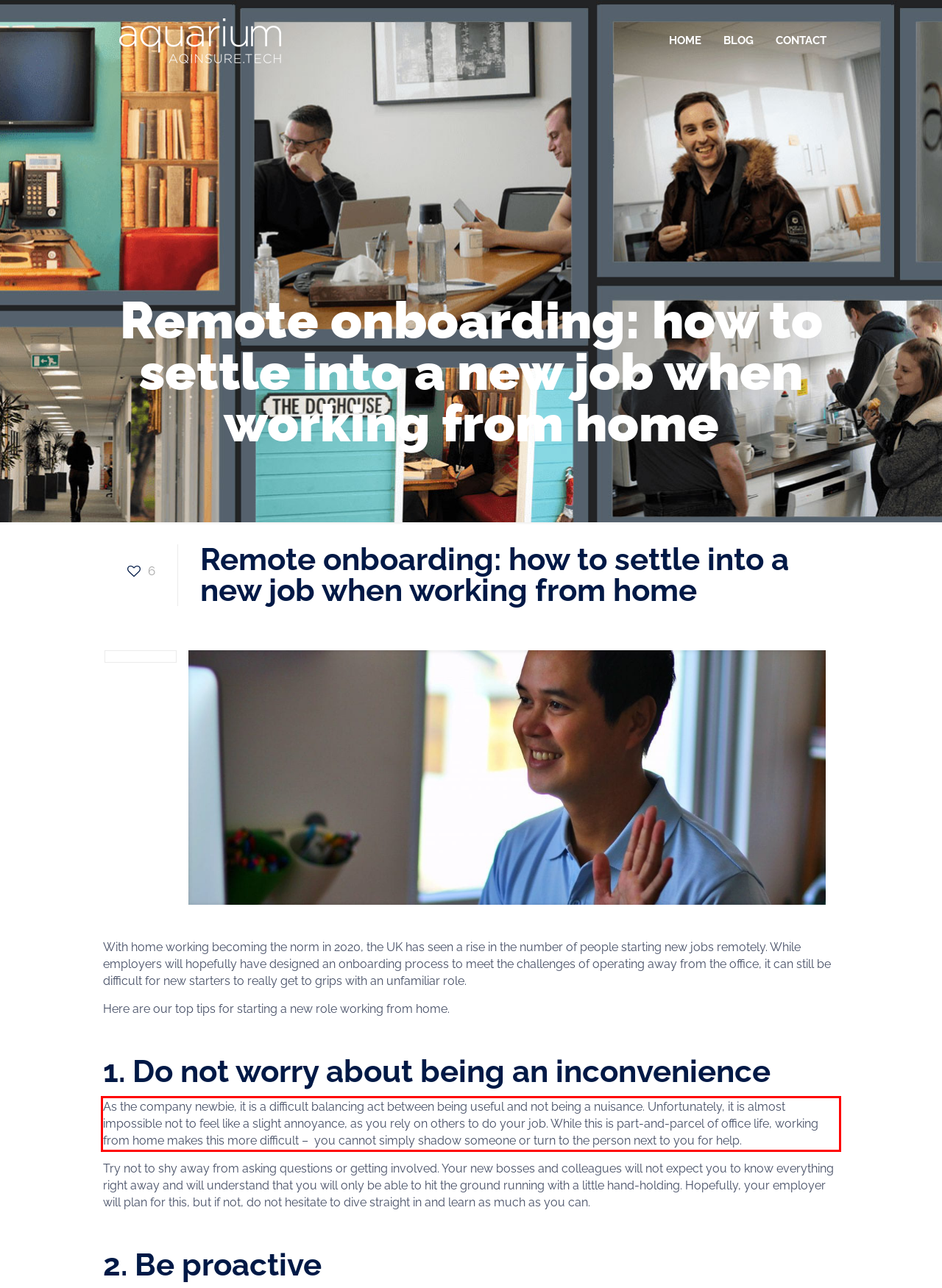With the given screenshot of a webpage, locate the red rectangle bounding box and extract the text content using OCR.

As the company newbie, it is a difficult balancing act between being useful and not being a nuisance. Unfortunately, it is almost impossible not to feel like a slight annoyance, as you rely on others to do your job. While this is part-and-parcel of office life, working from home makes this more difficult – you cannot simply shadow someone or turn to the person next to you for help.